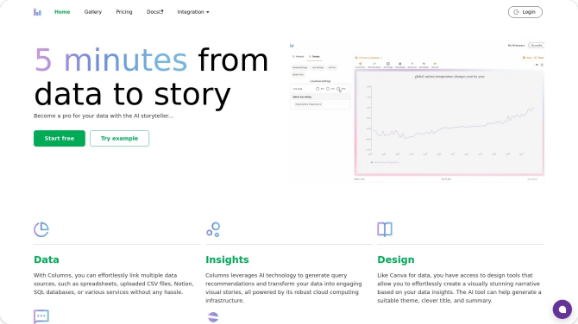Deliver an in-depth description of the image, highlighting major points.

The image showcases the powerful AI tool "Columns," designed for seamless data visualization and collaboration. It features a sleek interface that allows users to transform data into engaging narratives within just five minutes. The highlighted text "5 minutes from data to story" emphasizes the tool's efficiency, encouraging users to explore its capabilities. The layout includes sections for "Data," "Insights," and "Design," illustrating how Columns simplifies the integration of multiple data sources, leverages AI for rich query recommendations, and offers design tools for creating visually compelling stories. An example visualization is displayed, demonstrating the tool's functionality in turning data into impactful narratives. Overall, the image conveys Columns as an invaluable resource for teams looking to enhance their data storytelling abilities.